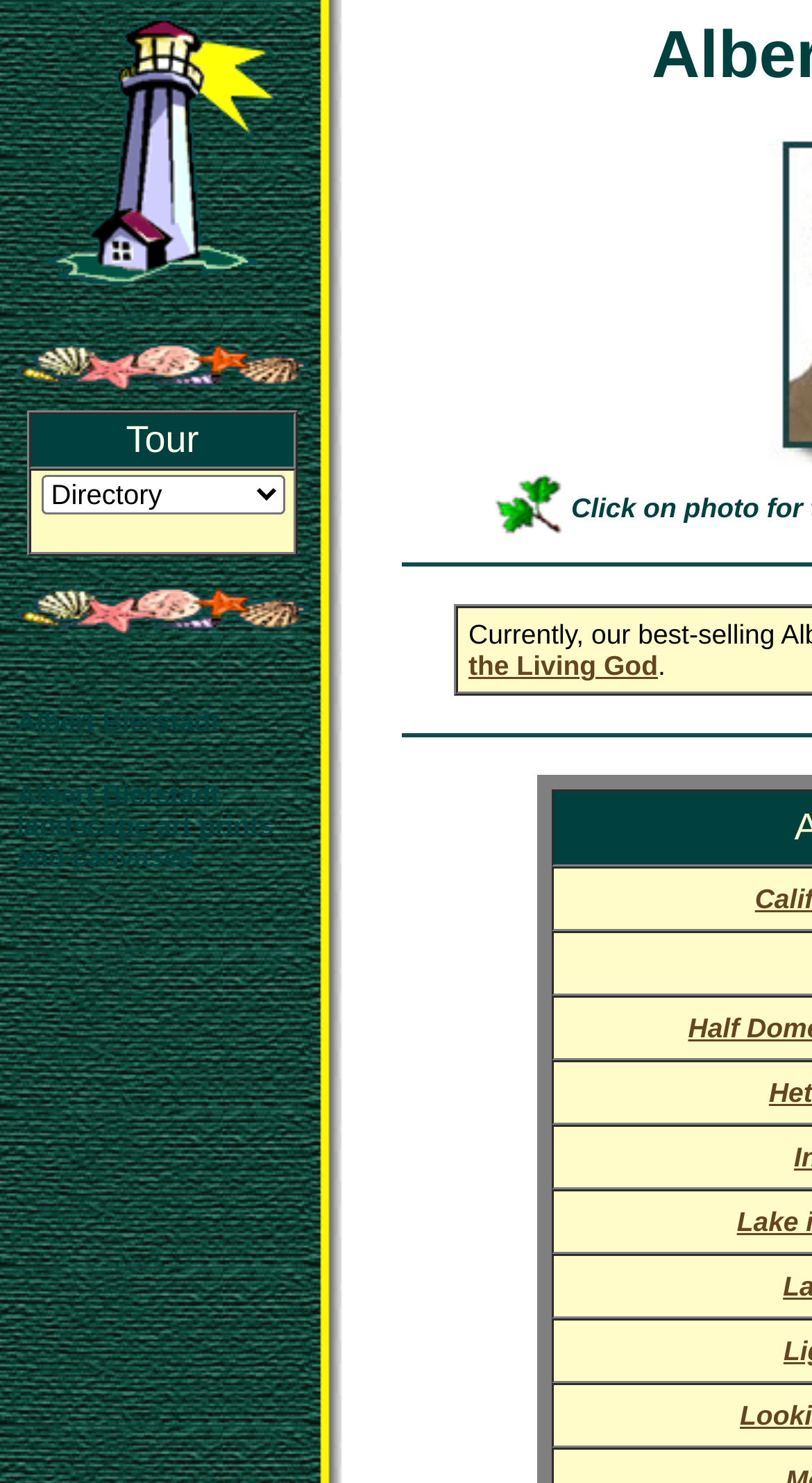Give a comprehensive overview of the webpage, including key elements.

The webpage is dedicated to showcasing the art of Albert Bierstadt, a renowned landscape artist. At the top, there is a link to "Albert Bierstadt art" accompanied by a small image with the same title. Below this, there is a larger image of "Albert Bierstadt art prints". 

To the right of these images, there is a table with two rows. The first row contains a grid cell with the text "Tour", and the second row contains a grid cell with the text "Directory". The "Directory" grid cell has a combobox with a dropdown menu.

Further down, there is another image of "Albert Bierstadt paintings". Below this image, there are two headings. The first heading is simply "Albert Bierstadt", and the second heading is "Albert Bierstadt landscape art prints and canvases". 

On the right side of the page, near the middle, there is an image of a vine.